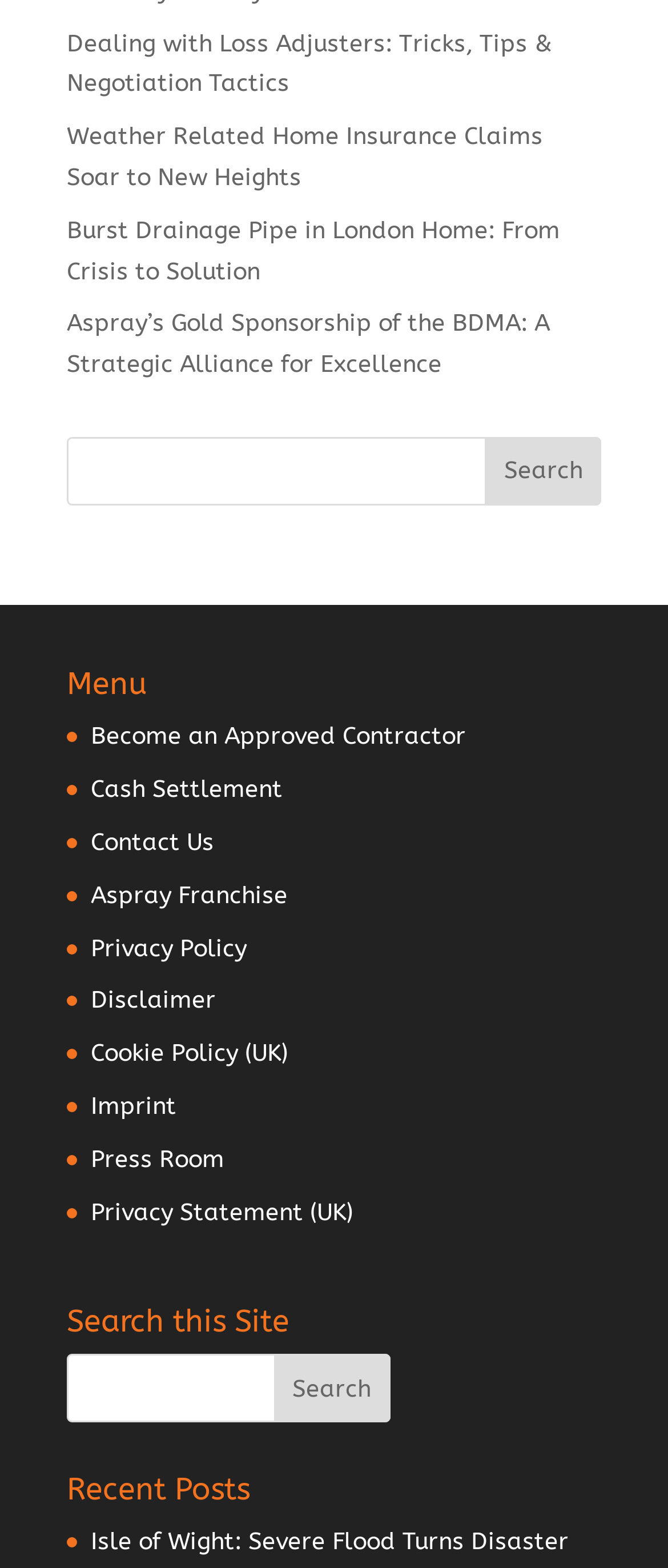Identify the bounding box coordinates of the area that should be clicked in order to complete the given instruction: "View Recent Posts". The bounding box coordinates should be four float numbers between 0 and 1, i.e., [left, top, right, bottom].

[0.1, 0.94, 0.9, 0.97]